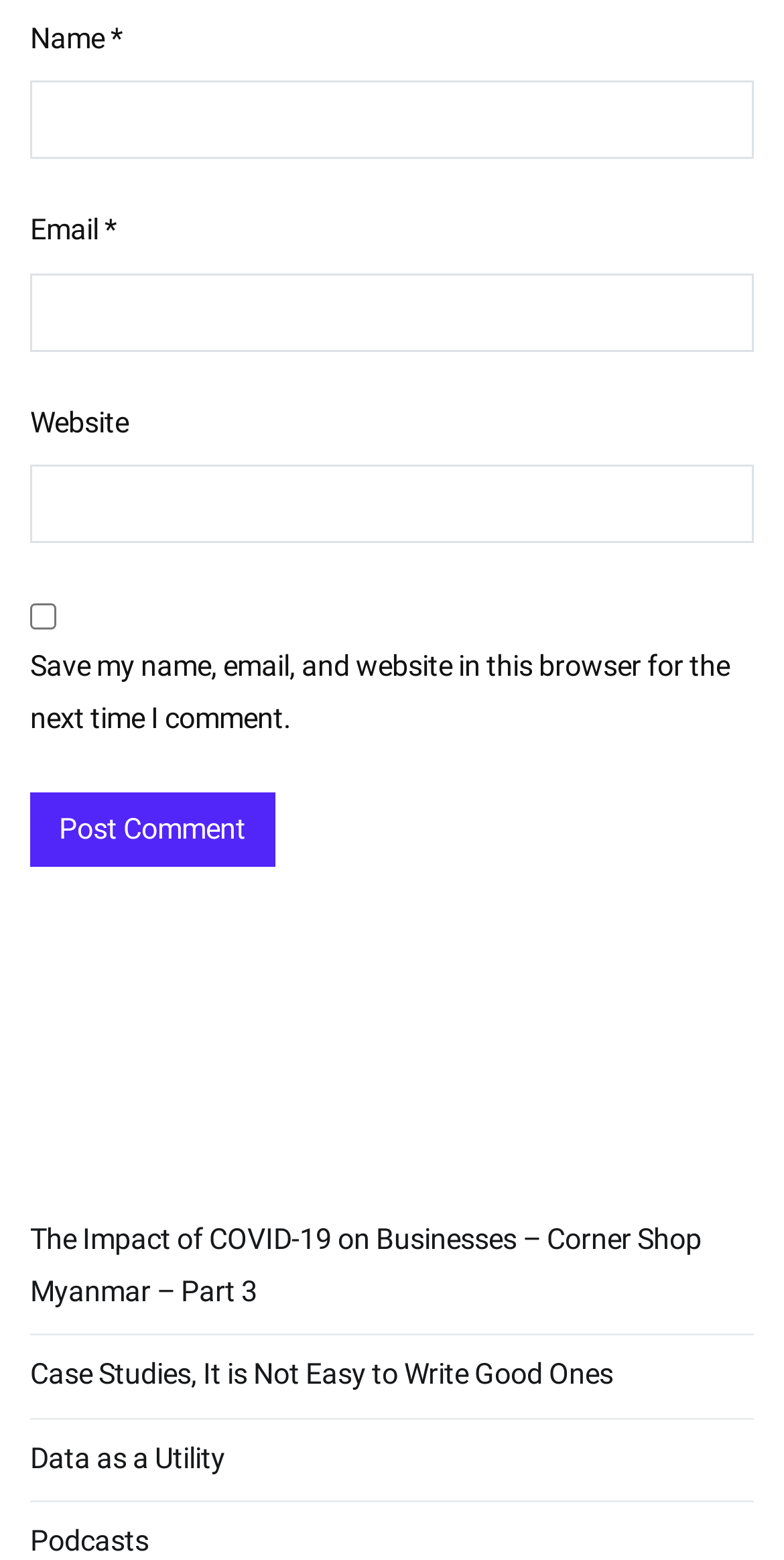Given the description "parent_node: Email * aria-describedby="email-notes" name="email"", determine the bounding box of the corresponding UI element.

[0.038, 0.175, 0.962, 0.225]